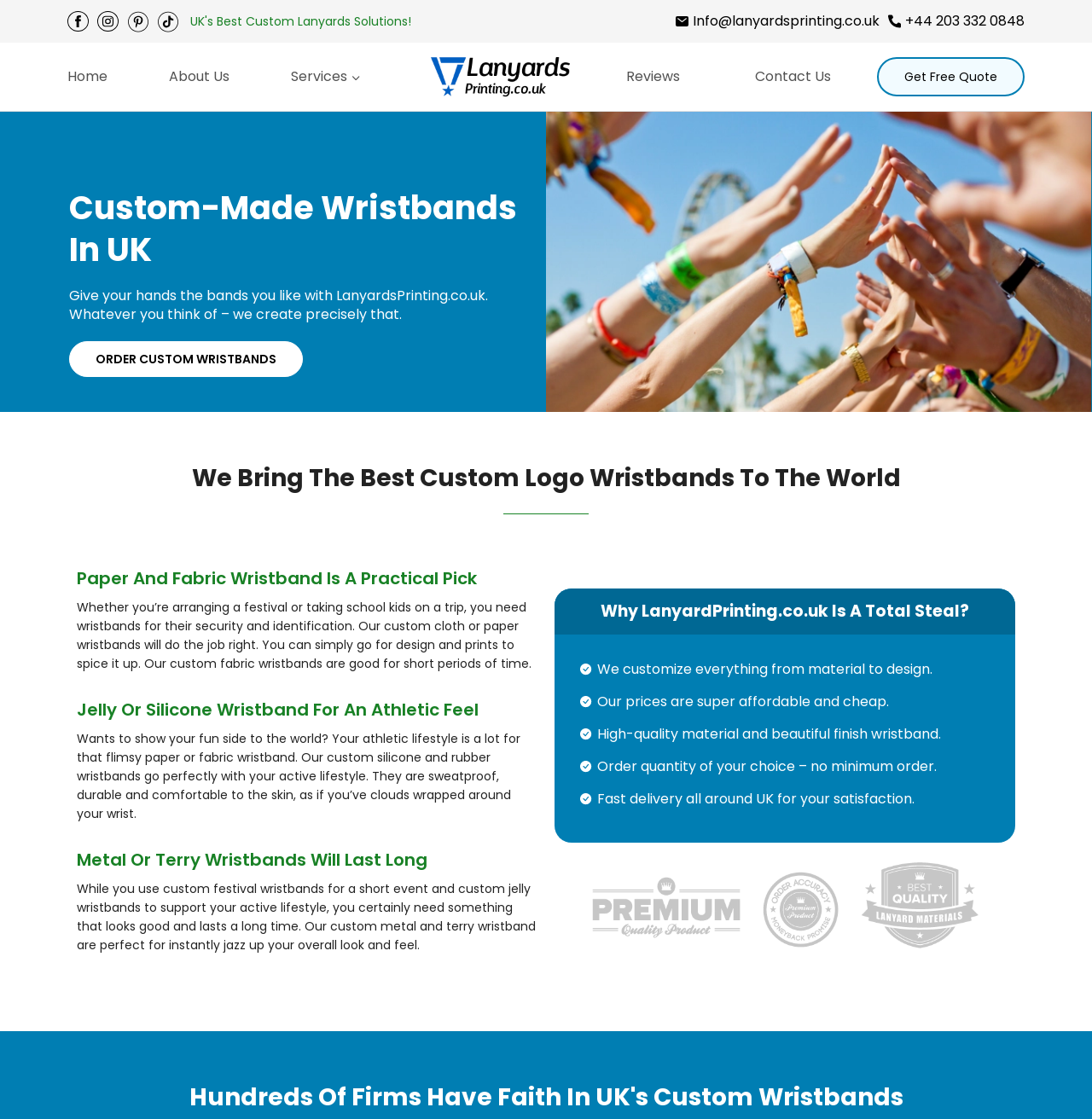How many navigation menus are there on the webpage?
Provide a well-explained and detailed answer to the question.

I found this information by looking at the structure of the webpage, where I saw two navigation menus, one labeled as 'Primary Navigation' and the other as 'Secondary Navigation'.